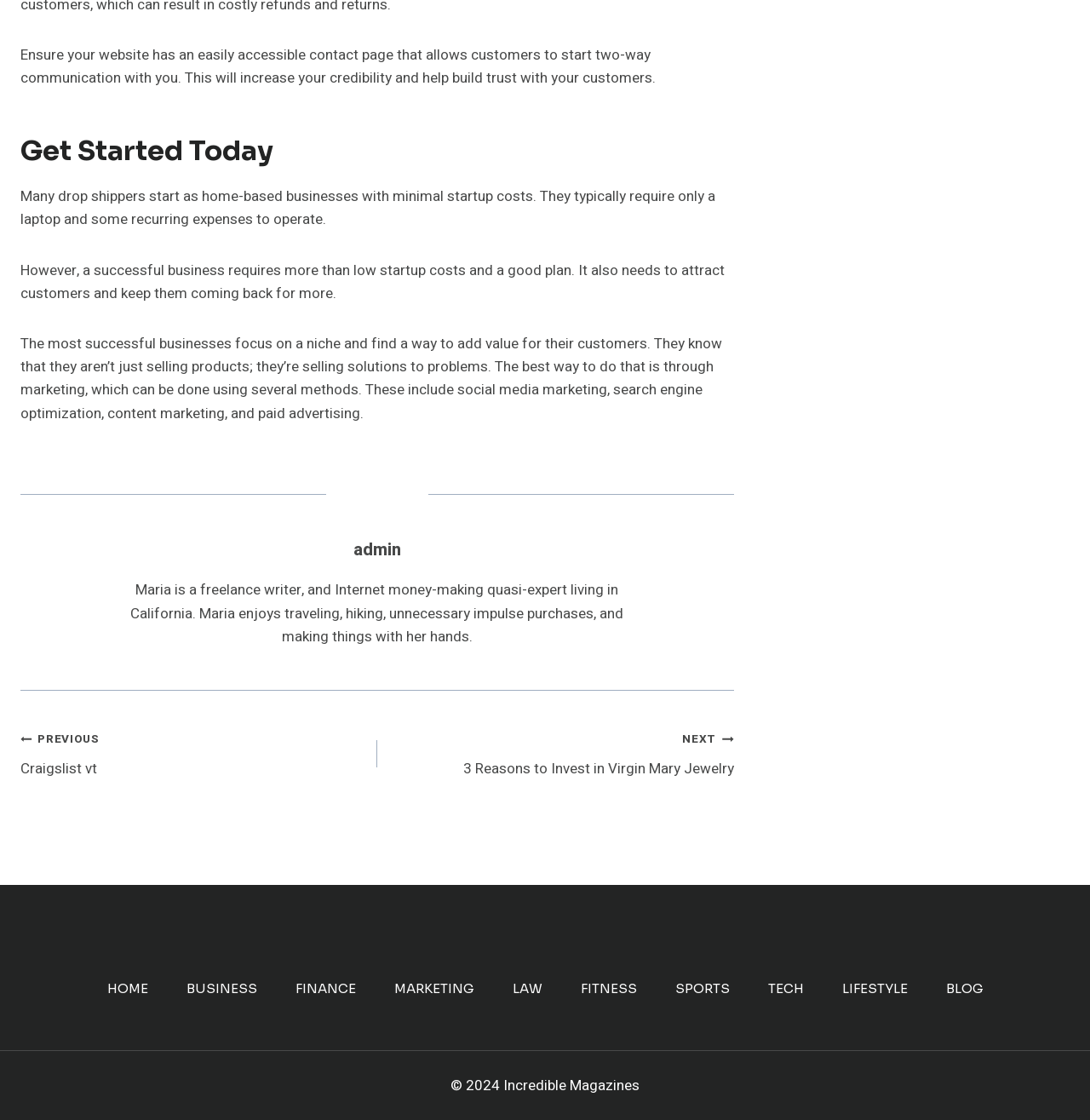What are the categories in the footer navigation?
From the image, respond using a single word or phrase.

HOME, BUSINESS, FINANCE, etc.